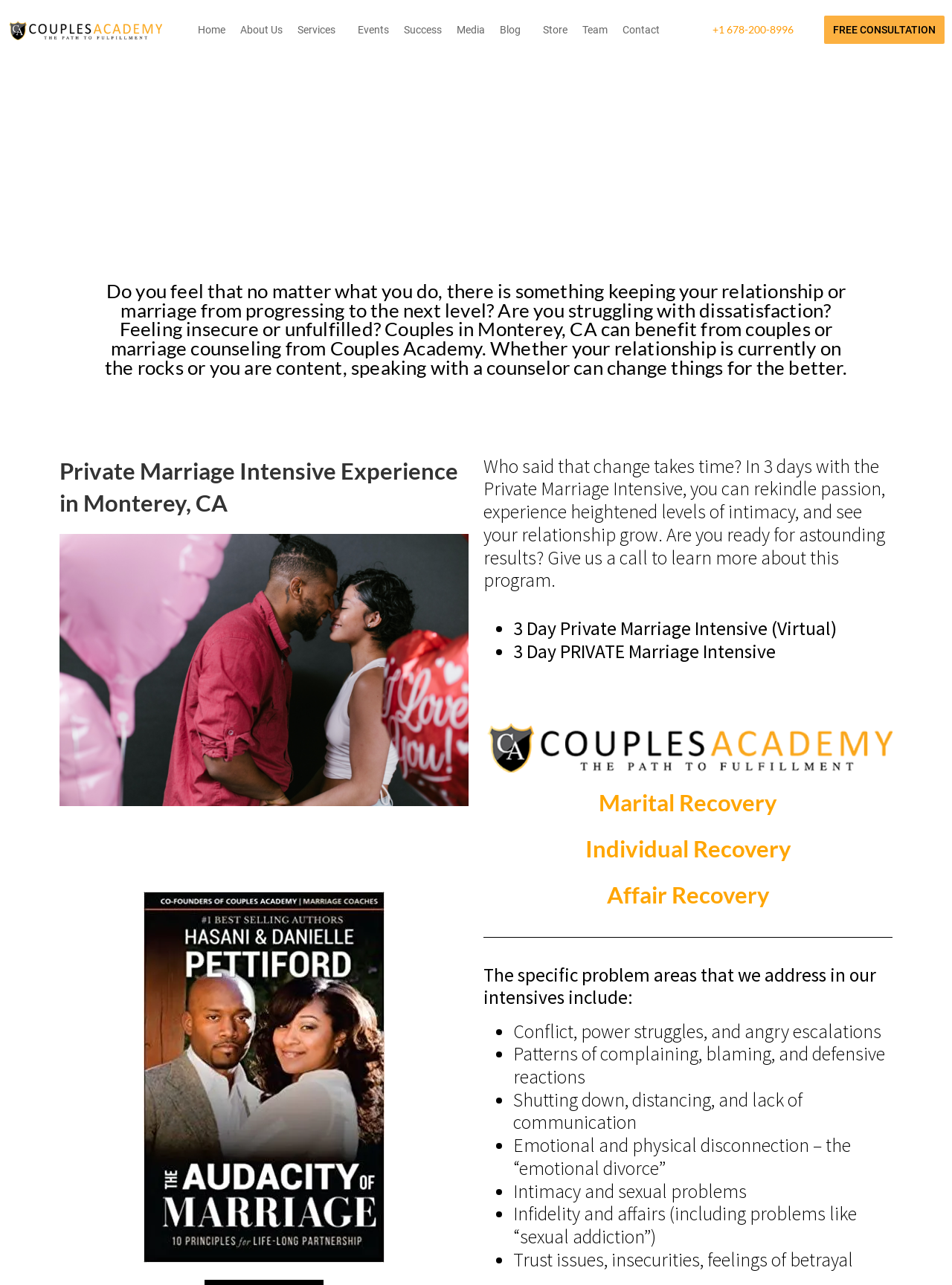Respond to the question below with a single word or phrase: How many links are in the navigation menu?

9